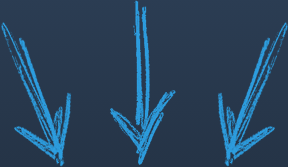Illustrate the image with a detailed caption.

The image features three hand-drawn blue arrows pointing downward, set against a dark blue background. The arrows are designed with a sketch-like quality, emphasizing movement and direction, likely to lead attention to the content below them. This visual element complements the promotional message for the "Powerful 5 Day Quest," encouraging viewers to take action and engage with the content linked beneath the arrows. The dynamic design serves to enhance the urgency and importance of the information presented, inviting users to explore further details on thriving and prospering as mentioned in the accompanying text.